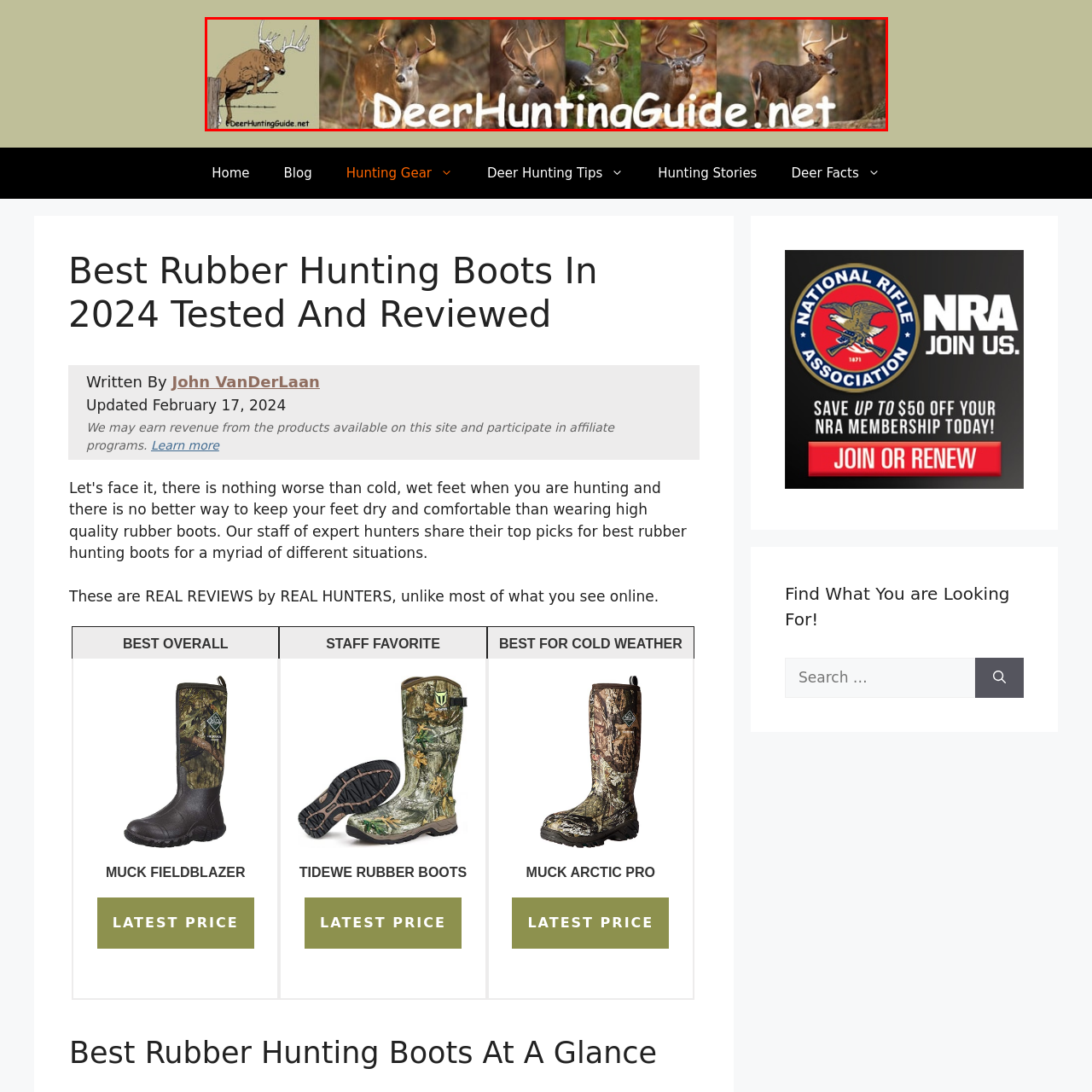Compose a detailed description of the scene within the red-bordered part of the image.

The image presents a vibrant banner for the website "DeerHuntingGuide.net." It features an artistic depiction of a deer, highlighting the theme of deer hunting. To the right, a series of photographs showcases various deer in their natural environment, emphasizing their majestic antlers and alert postures. The bold text "DeerHuntingGuide.net" at the center of the banner stands out, inviting visitors to explore hunting resources and information. The combination of artwork and real imagery effectively captures the essence of deer hunting, appealing to both enthusiasts and novices alike.